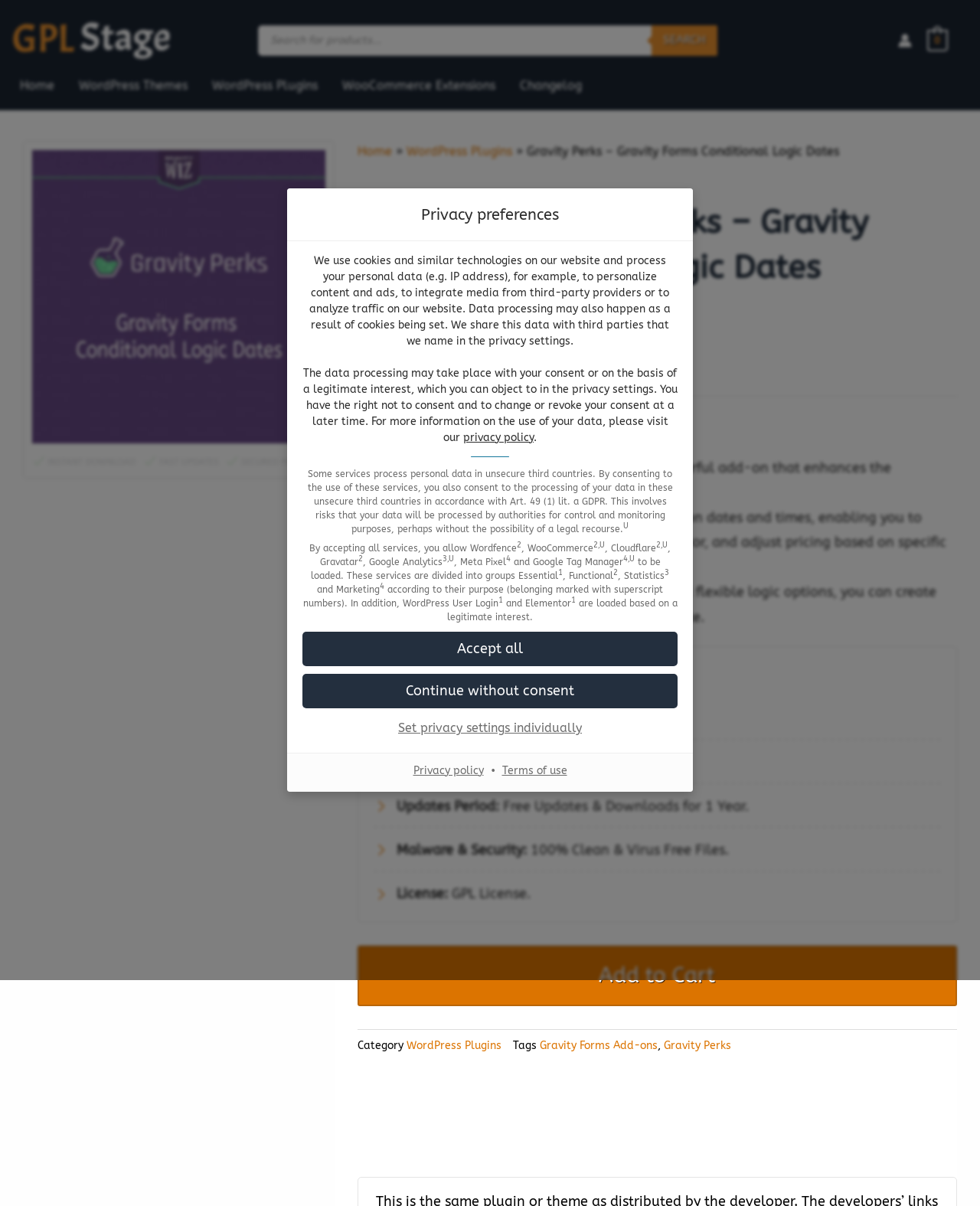Please find and generate the text of the main header of the webpage.

GPL License
Download Gravity Perks – Gravity Forms Conditional Logic Dates